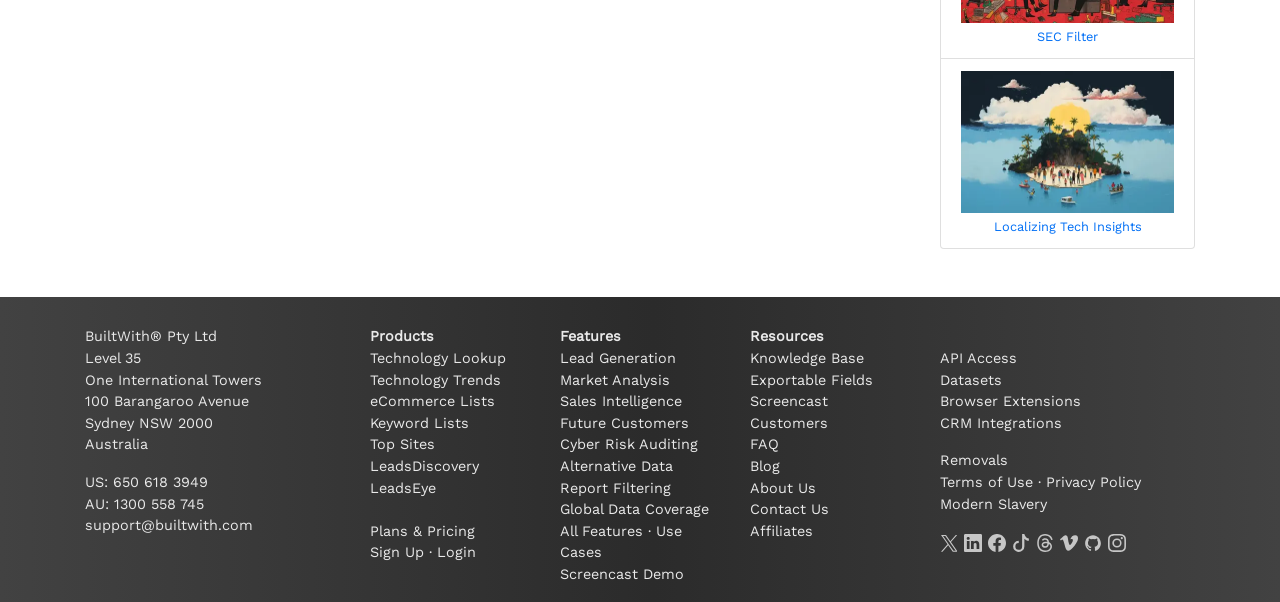Please find the bounding box coordinates of the section that needs to be clicked to achieve this instruction: "View the 'Knowledge Base'".

[0.586, 0.581, 0.675, 0.608]